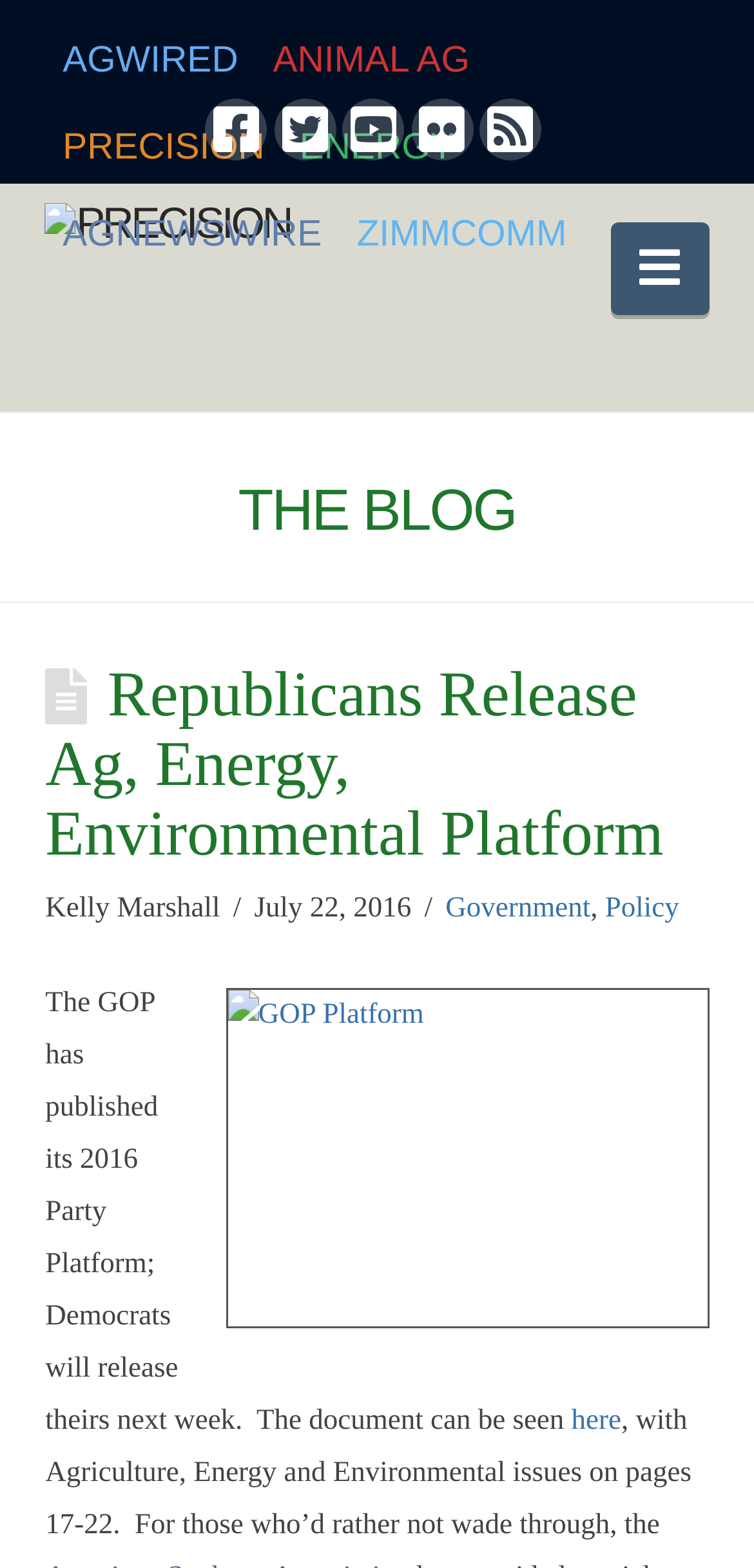Please identify the bounding box coordinates of the element on the webpage that should be clicked to follow this instruction: "Click on AGWIRED". The bounding box coordinates should be given as four float numbers between 0 and 1, formatted as [left, top, right, bottom].

[0.06, 0.007, 0.339, 0.063]